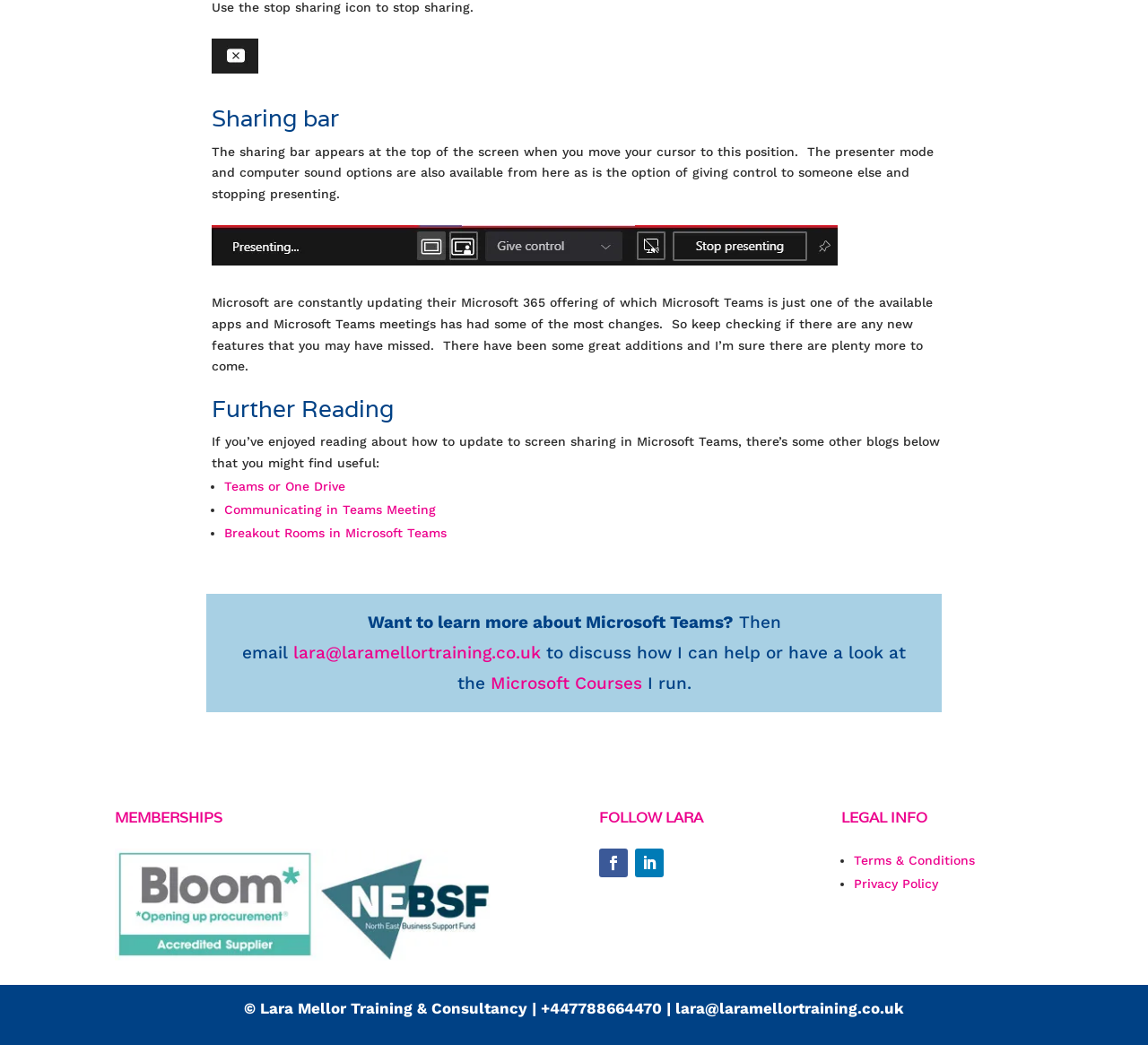Please specify the bounding box coordinates for the clickable region that will help you carry out the instruction: "Read about 'Sharing bar'".

[0.184, 0.243, 0.73, 0.257]